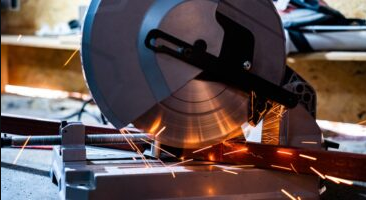Provide a brief response to the question using a single word or phrase: 
What is the focus of the saw's features?

Precision and efficiency